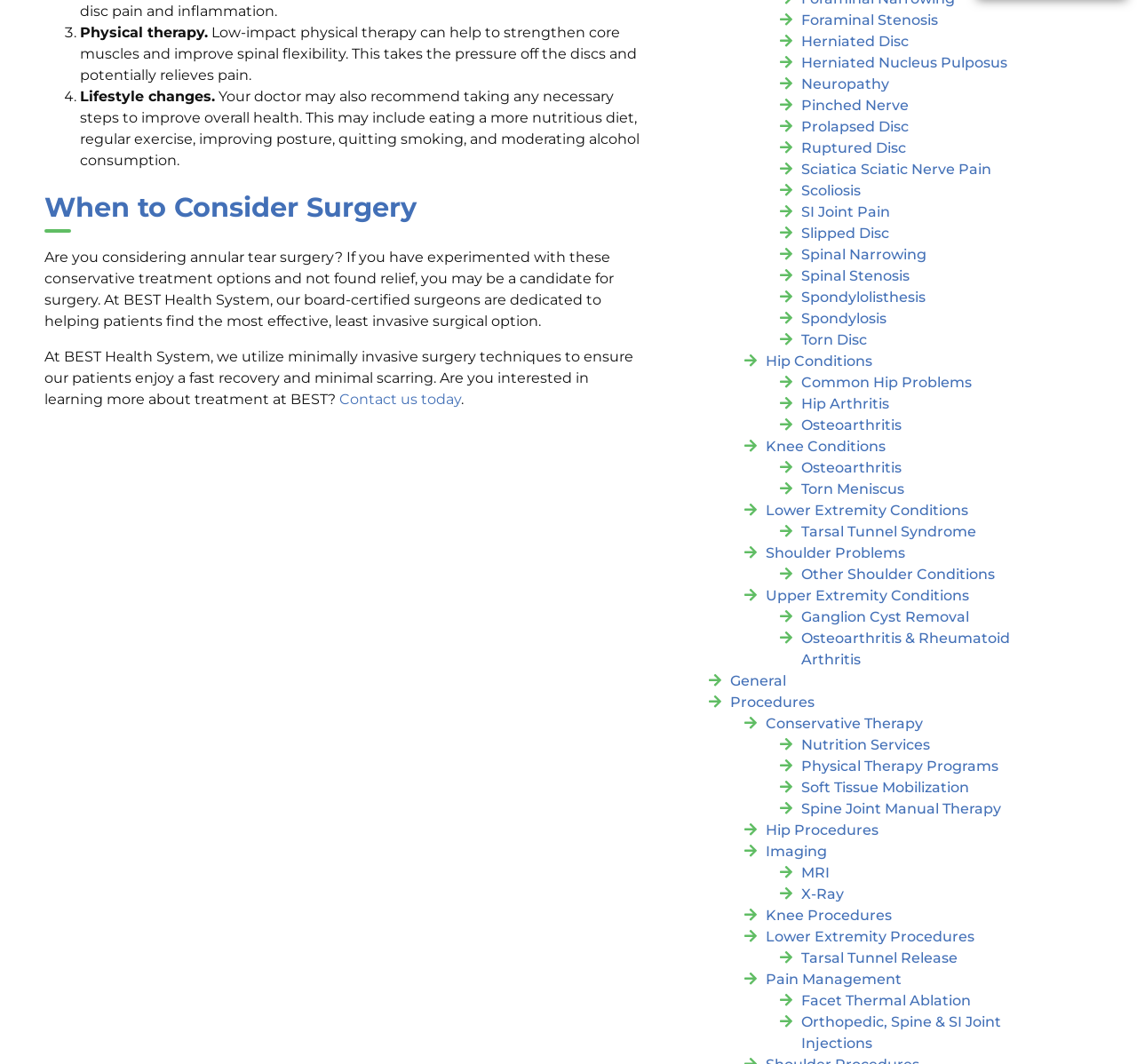Locate the bounding box of the UI element defined by this description: "X-Ray". The coordinates should be given as four float numbers between 0 and 1, formatted as [left, top, right, bottom].

[0.705, 0.832, 0.742, 0.848]